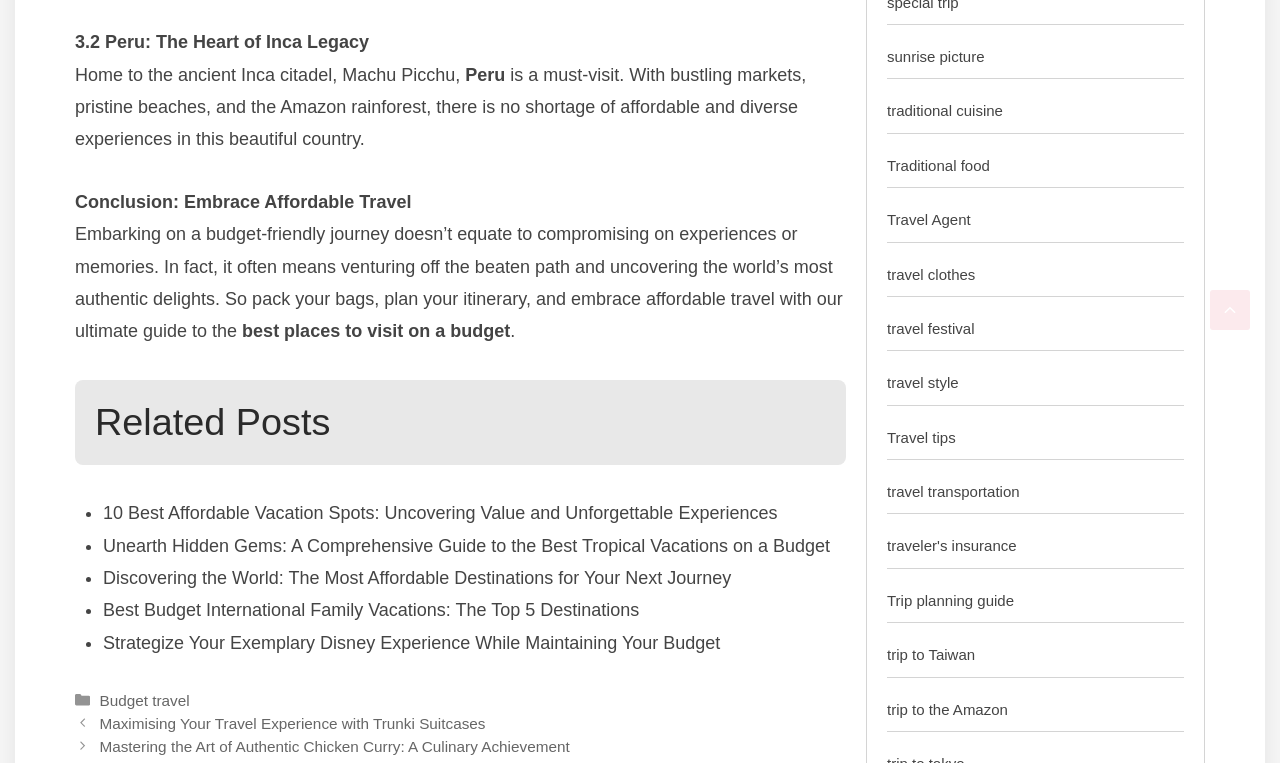What is the category of the post?
Based on the visual content, answer with a single word or a brief phrase.

Budget travel